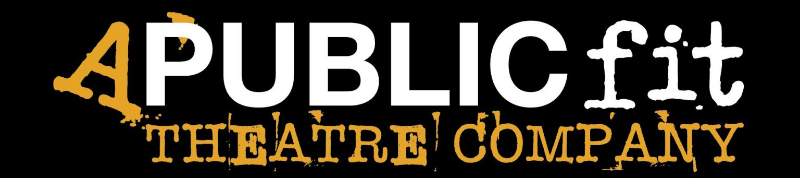What is the font color of 'A PUBLIC'?
Provide a fully detailed and comprehensive answer to the question.

According to the caption, 'A PUBLIC' is displayed in 'bold, white uppercase letters', which implies that the font color of 'A PUBLIC' is white.